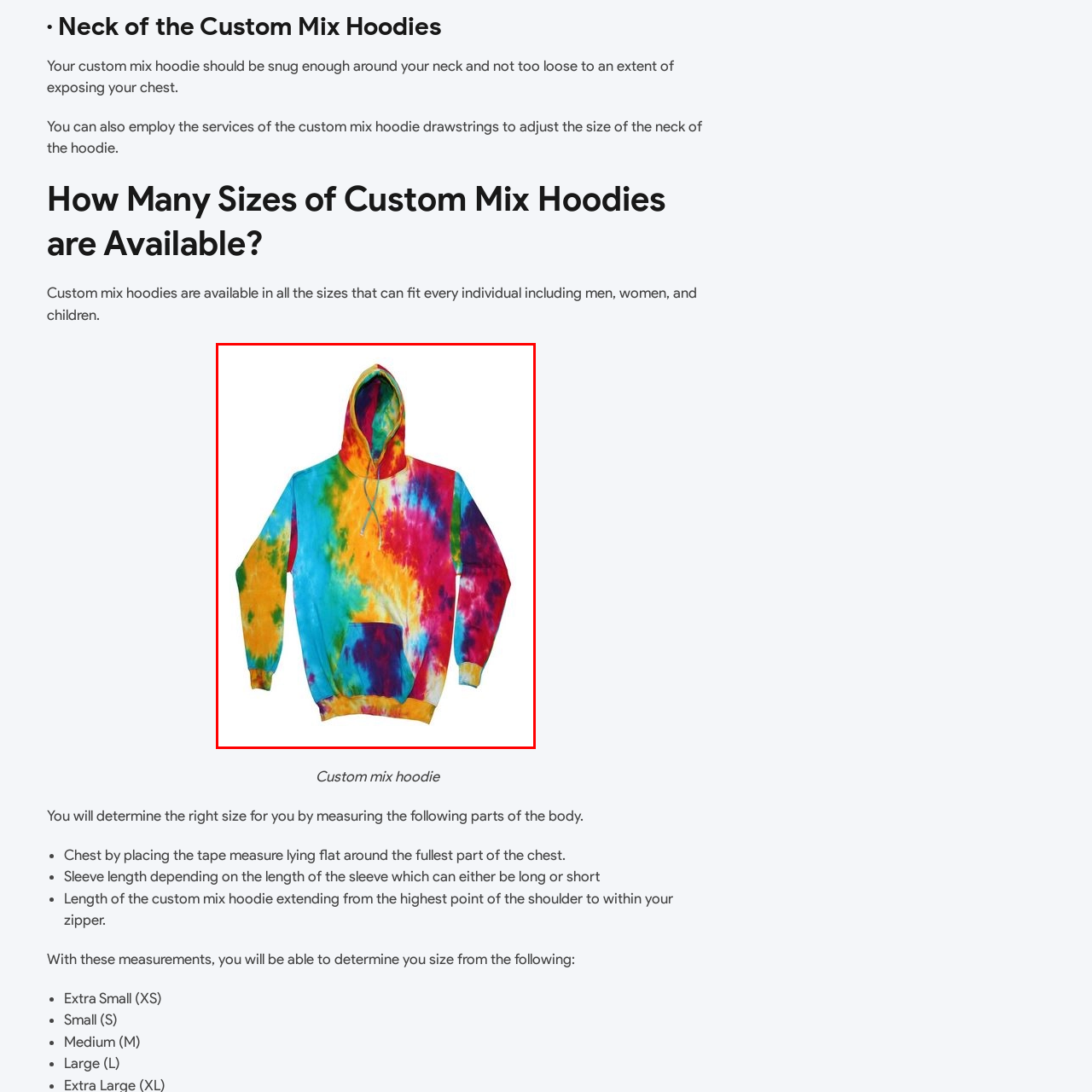What is the ideal wearer of this hoodie?  
Look closely at the image marked by the red border and give a detailed response rooted in the visual details found within the image.

The caption states that the hoodie is ideal for those looking to express their individuality, implying that the target wearer is someone who wants to stand out and showcase their personal style.